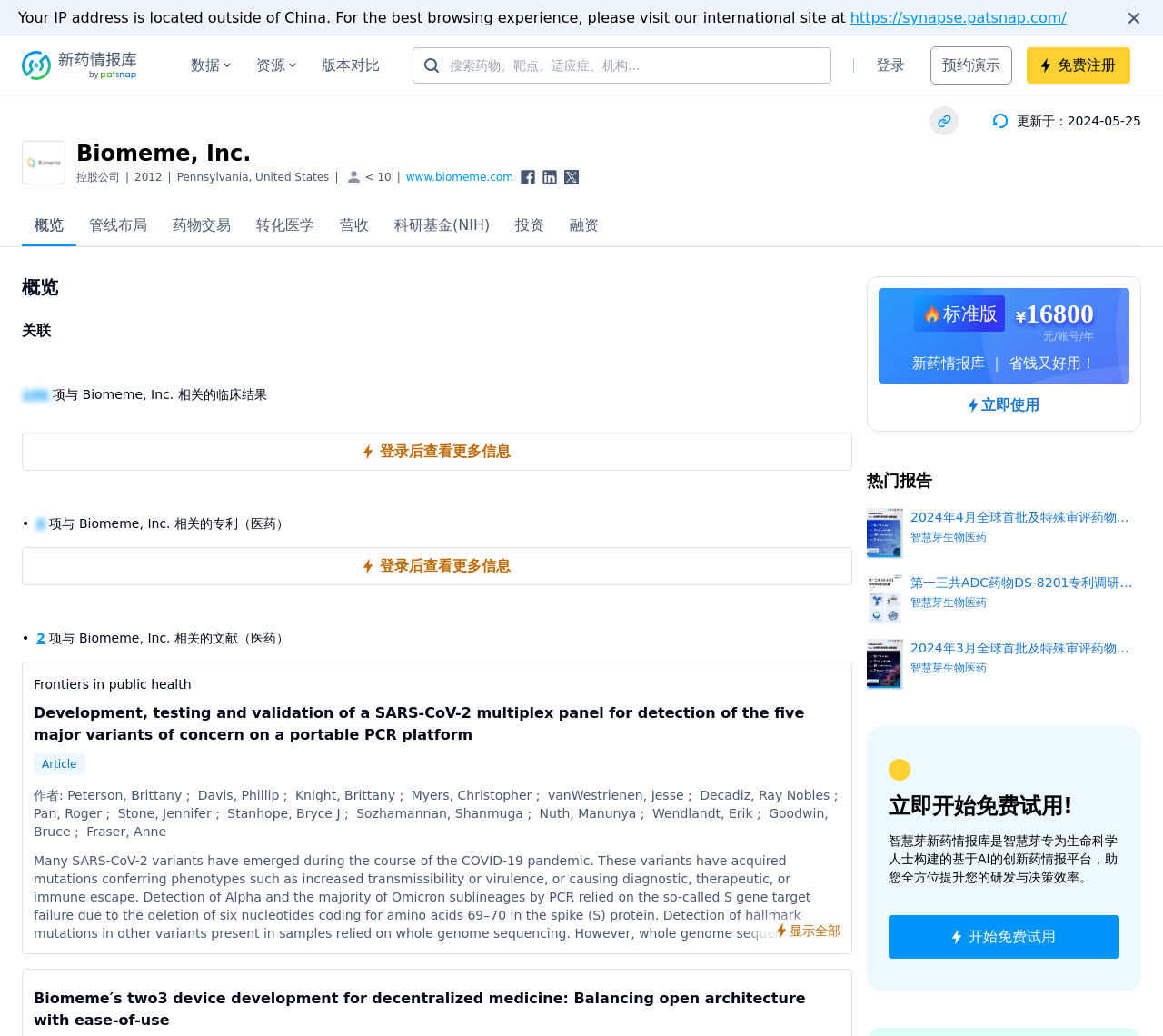Locate the UI element described by Terms of Service and provide its bounding box coordinates. Use the format (top-left x, top-left y, bottom-right x, bottom-right y) with all values as floating point numbers between 0 and 1.

None